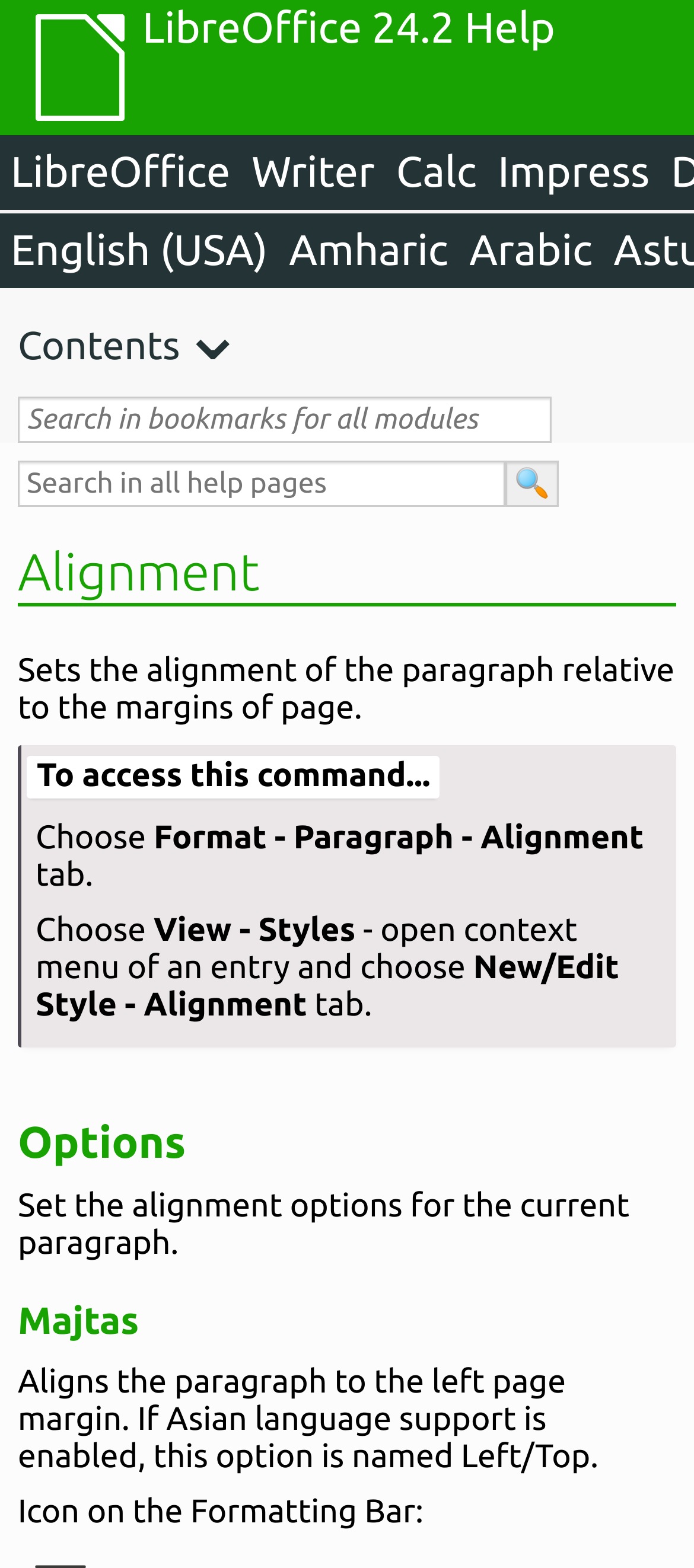Determine the bounding box coordinates of the clickable element to complete this instruction: "Click on the search button". Provide the coordinates in the format of four float numbers between 0 and 1, [left, top, right, bottom].

[0.728, 0.294, 0.805, 0.323]